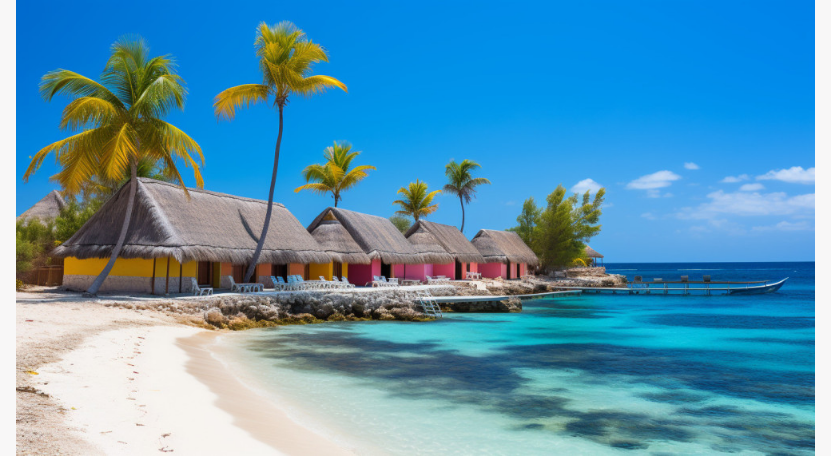What can be seen in the clear, shallow waters? Observe the screenshot and provide a one-word or short phrase answer.

Coral and sandy bottoms